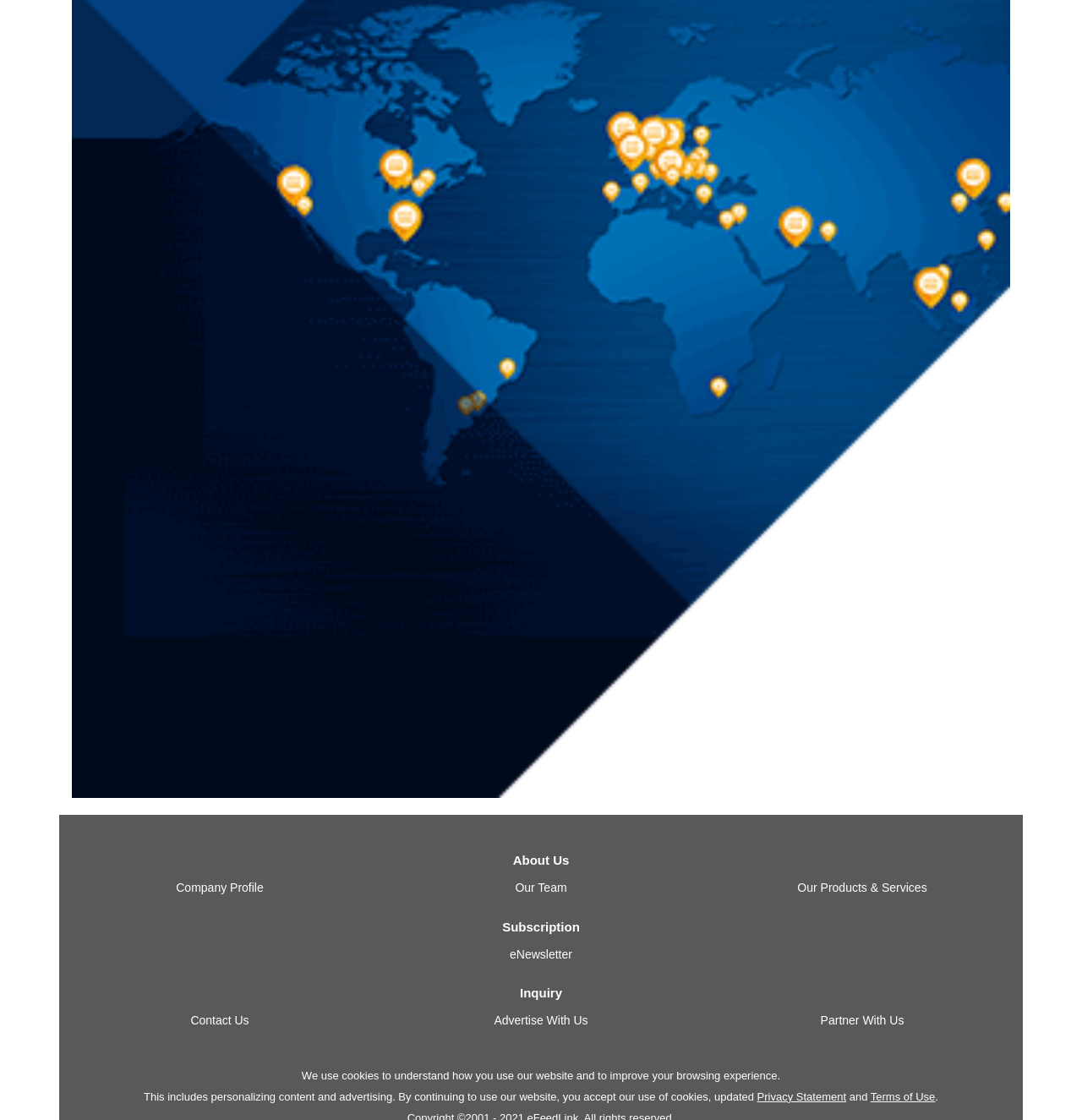Provide the bounding box coordinates for the area that should be clicked to complete the instruction: "View privacy statement".

[0.7, 0.973, 0.782, 0.985]